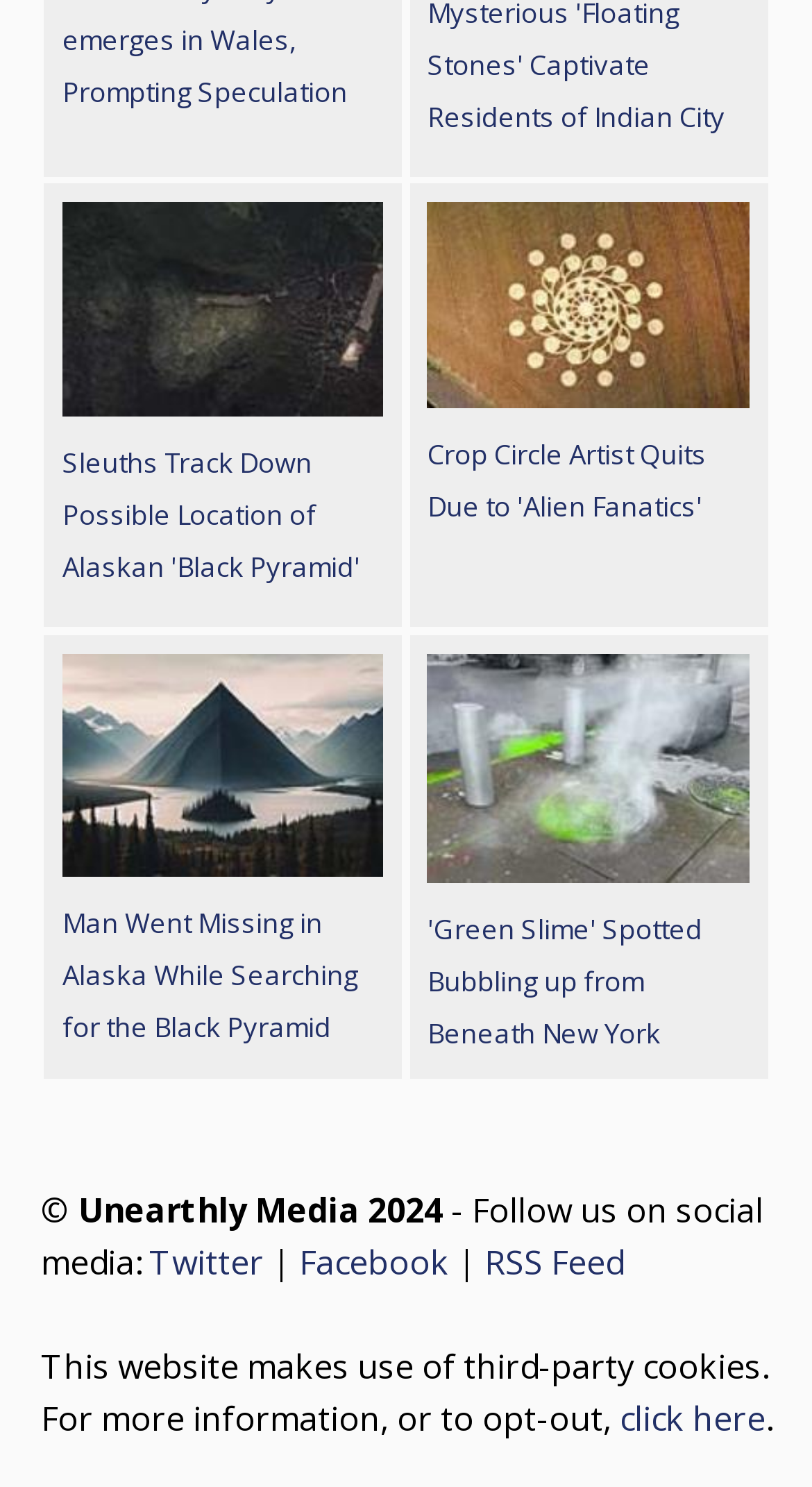Provide the bounding box coordinates of the HTML element described by the text: "RSS Feed". The coordinates should be in the format [left, top, right, bottom] with values between 0 and 1.

[0.596, 0.834, 0.768, 0.865]